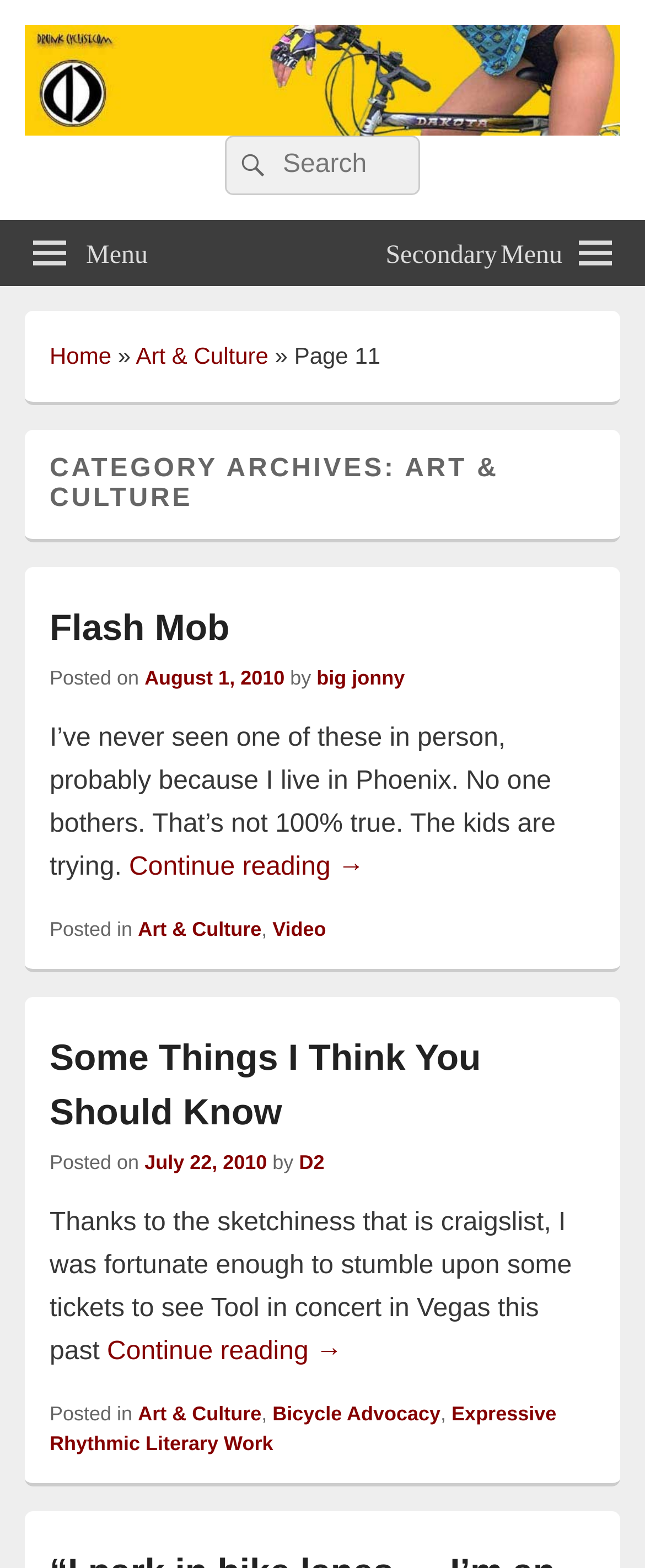Answer the question using only a single word or phrase: 
How many articles are on this page?

2